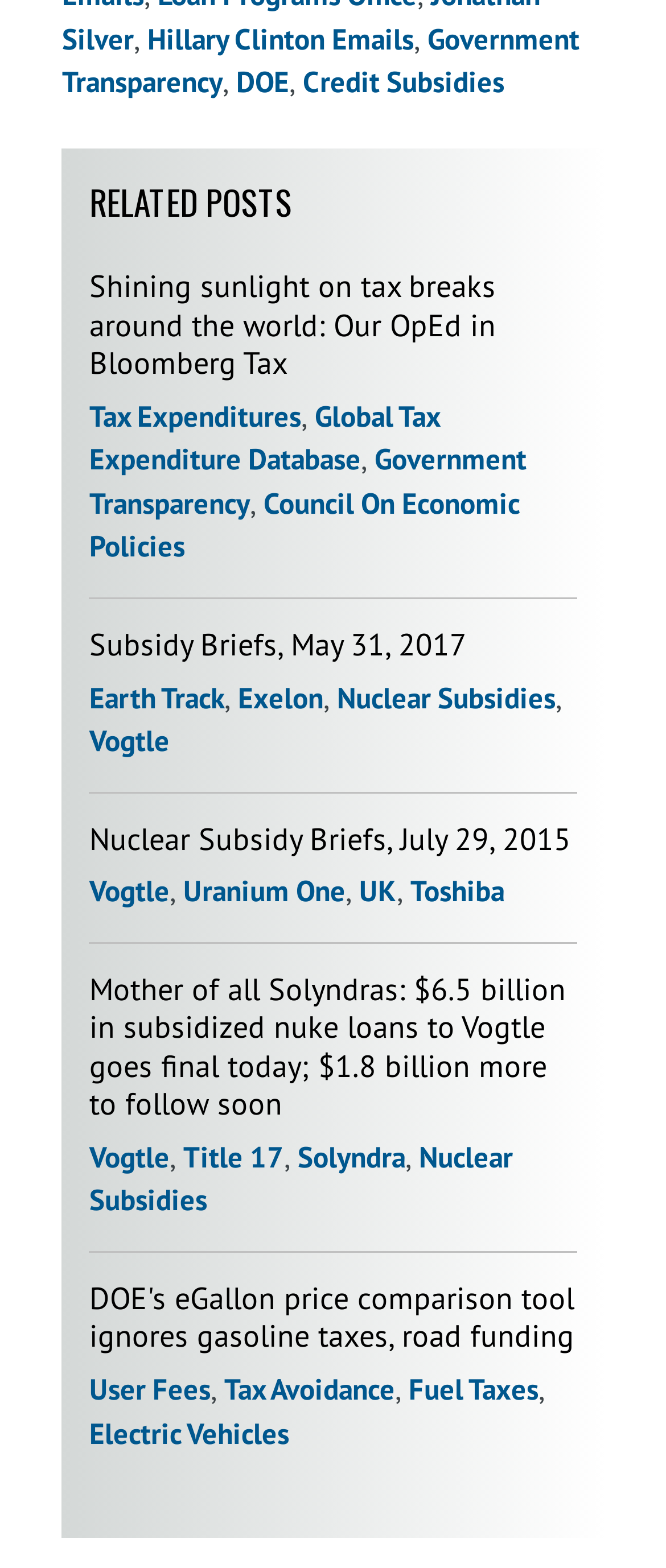Please identify the bounding box coordinates of the area I need to click to accomplish the following instruction: "Click on Hillary Clinton Emails".

[0.221, 0.013, 0.621, 0.037]